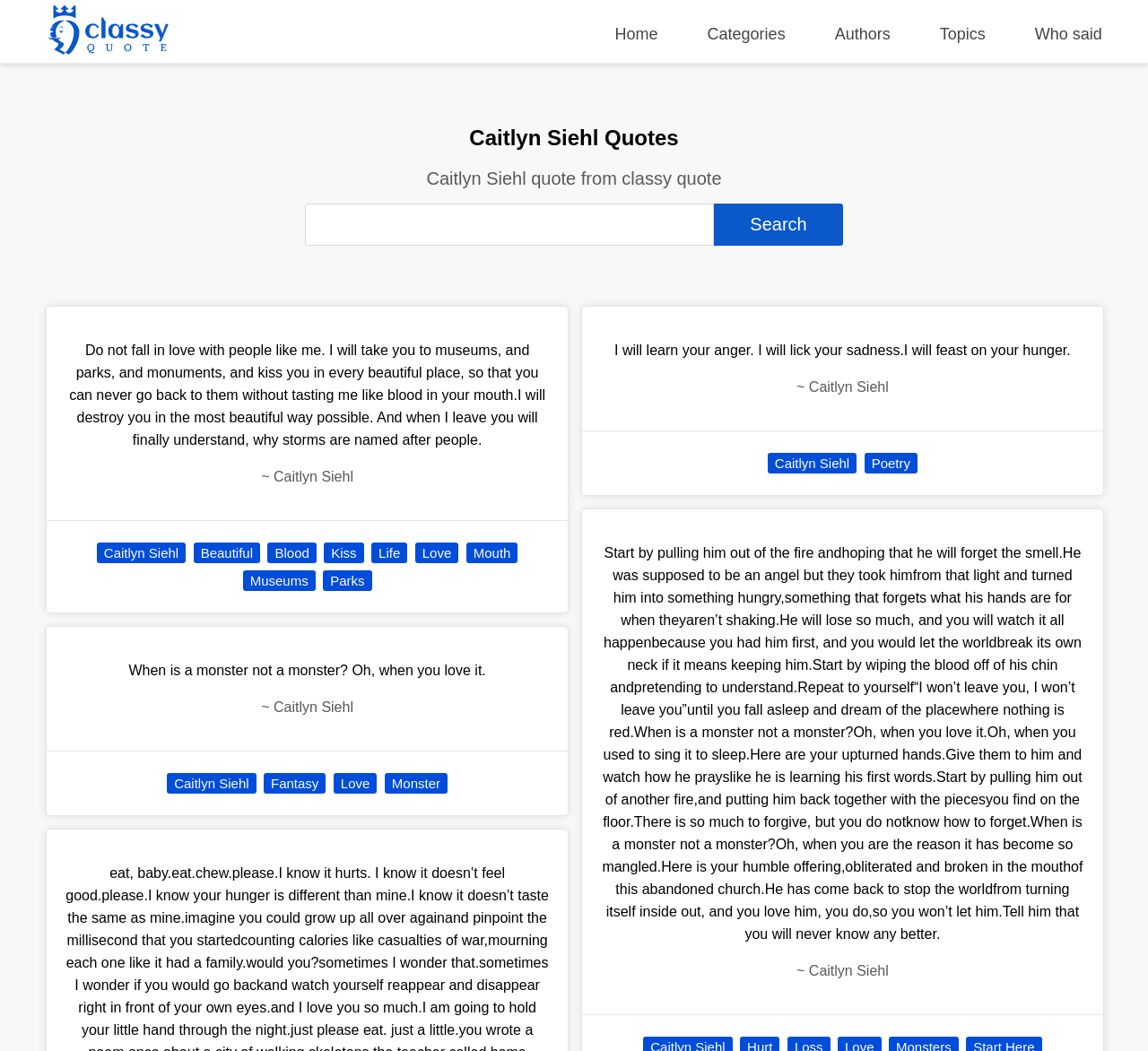Please find the bounding box for the UI component described as follows: "Caitlyn Siehl".

[0.145, 0.736, 0.223, 0.755]